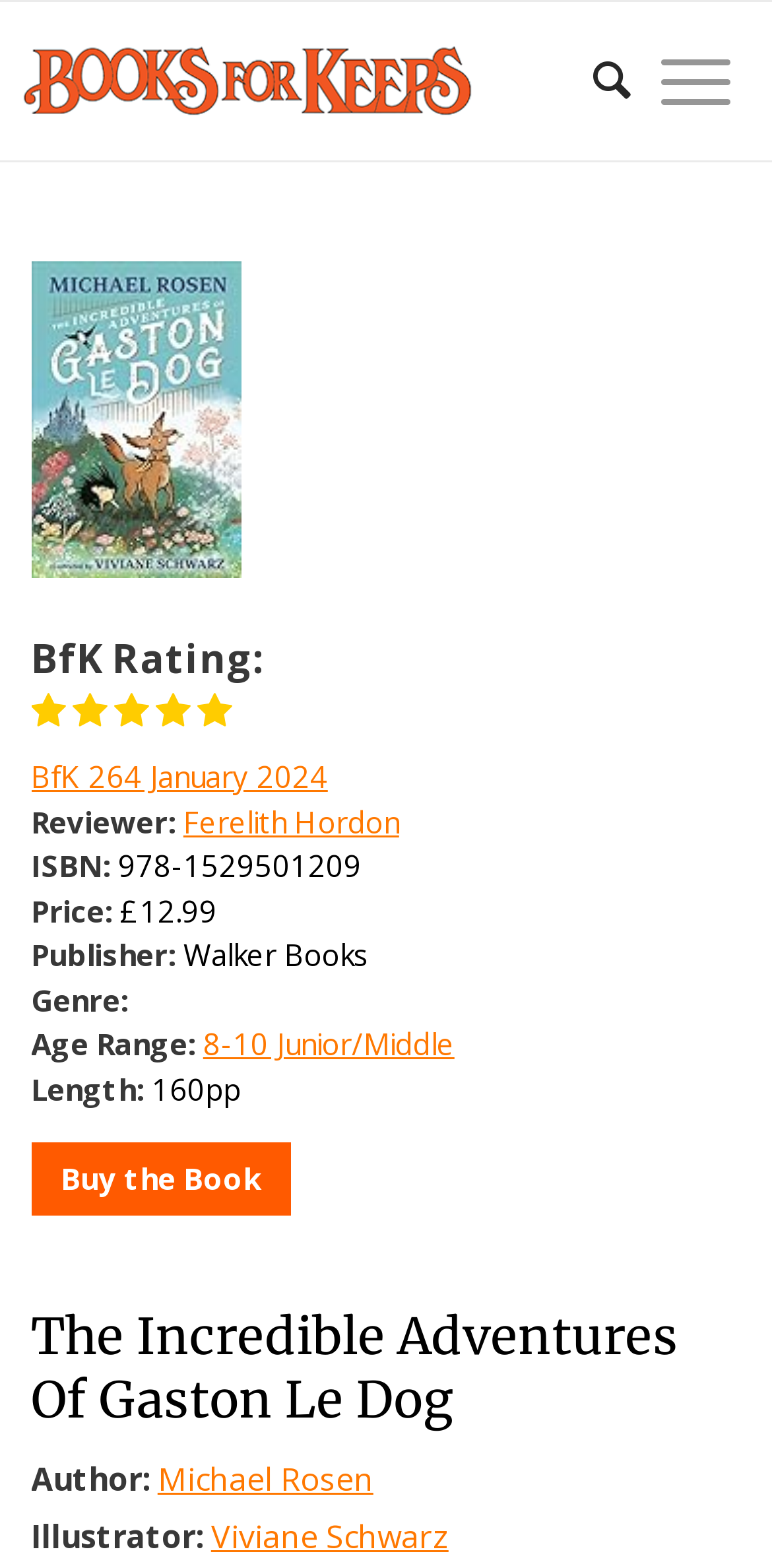Specify the bounding box coordinates of the element's region that should be clicked to achieve the following instruction: "View the book details of The Incredible Adventures Of Gaston Le Dog". The bounding box coordinates consist of four float numbers between 0 and 1, in the format [left, top, right, bottom].

[0.04, 0.831, 0.878, 0.913]